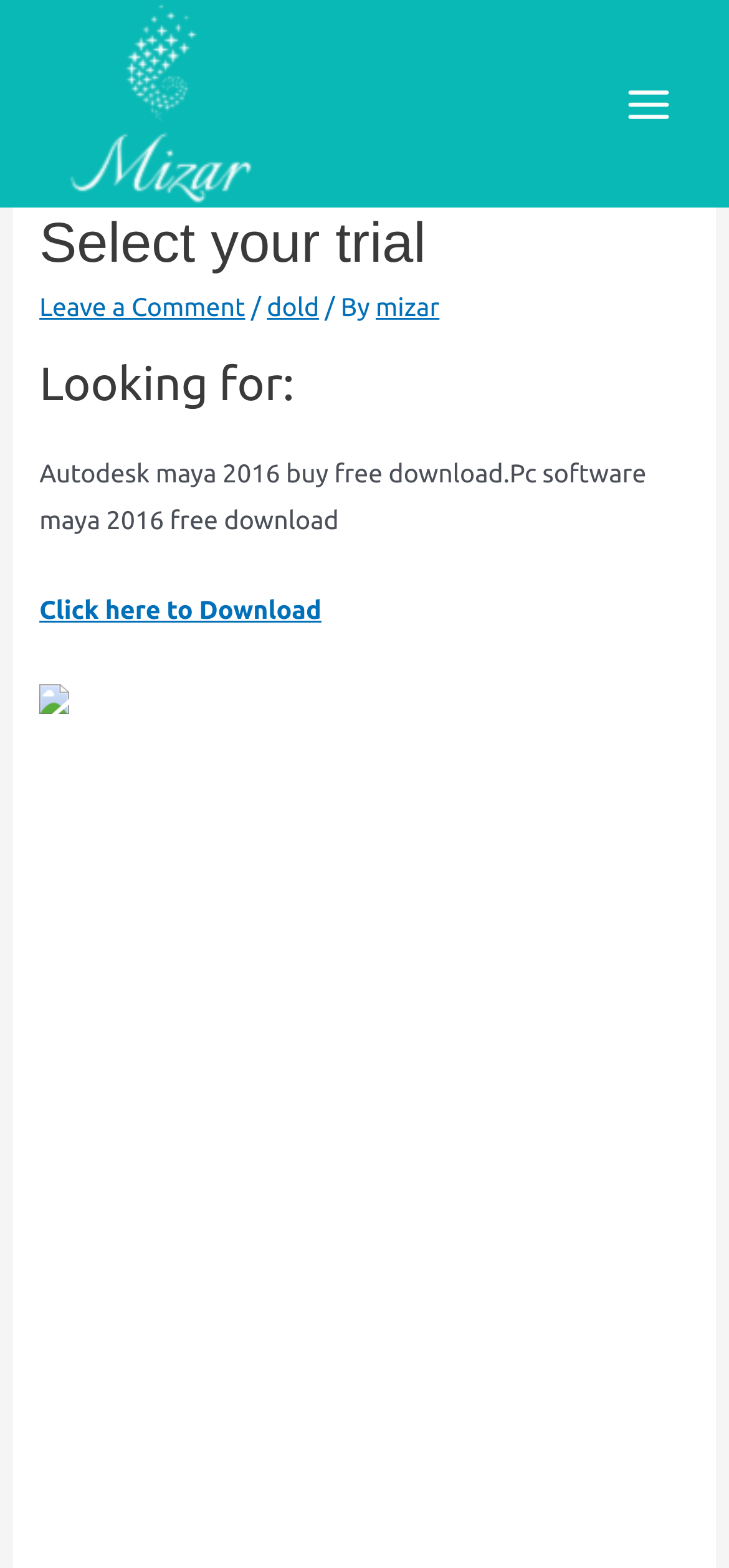Give a one-word or one-phrase response to the question: 
What is the purpose of the 'Click here to Download' button?

To download Autodesk Maya